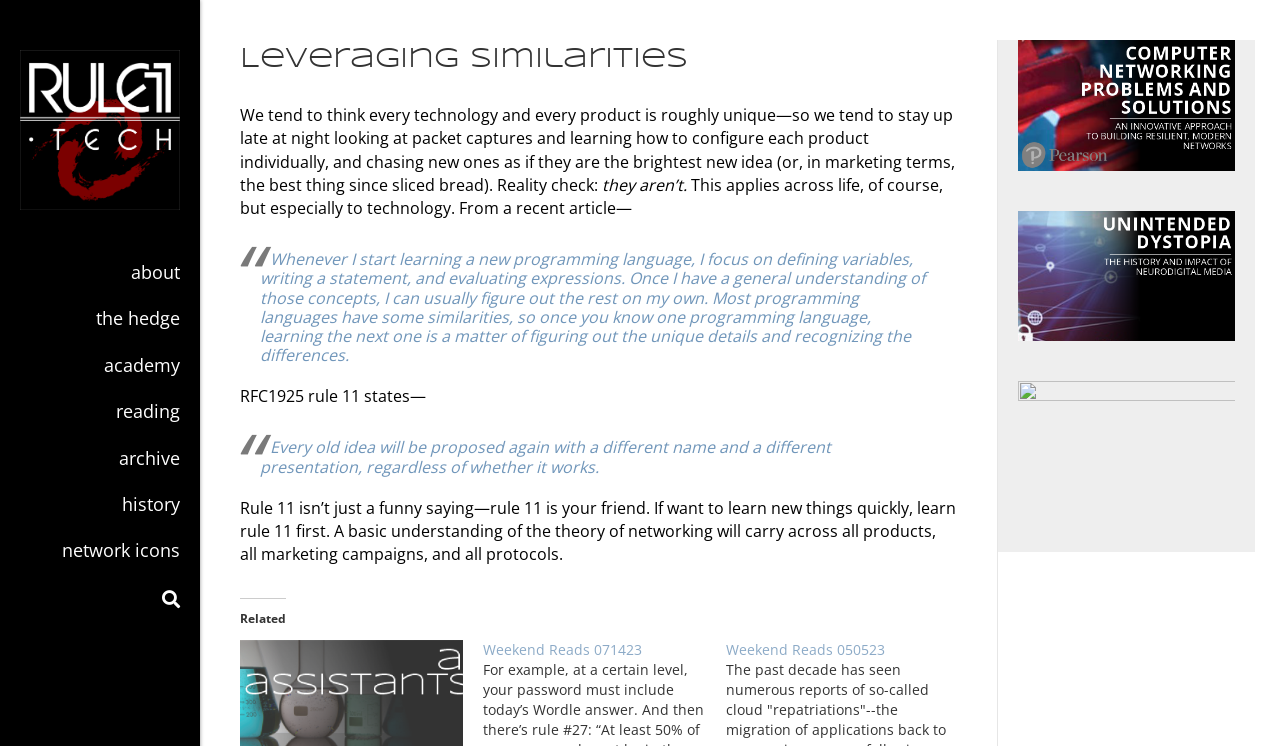What is the main topic of the webpage? Look at the image and give a one-word or short phrase answer.

Technology and products